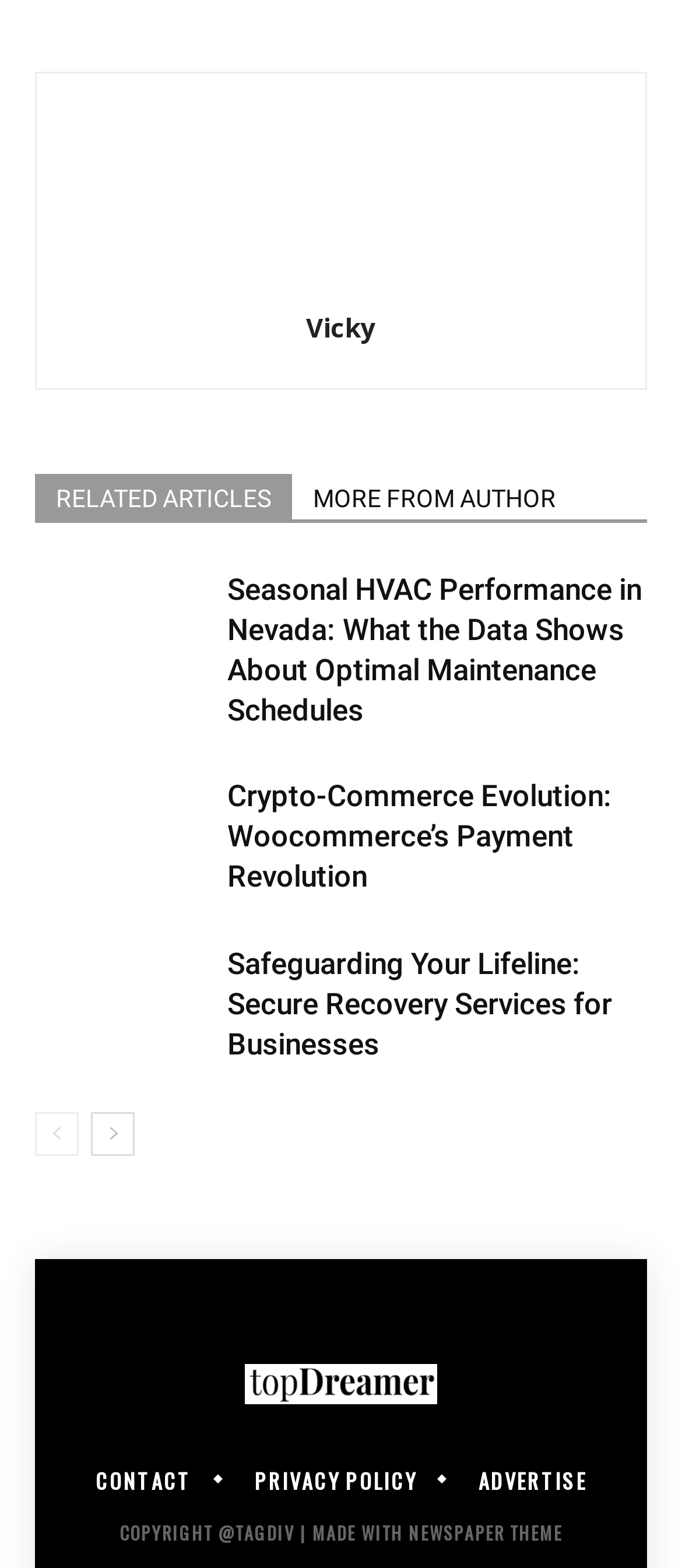What is the theme of the website?
Please ensure your answer to the question is detailed and covers all necessary aspects.

I found the theme of the website by looking at the copyright text at the bottom of the page, which mentions 'Newspaper Theme'.